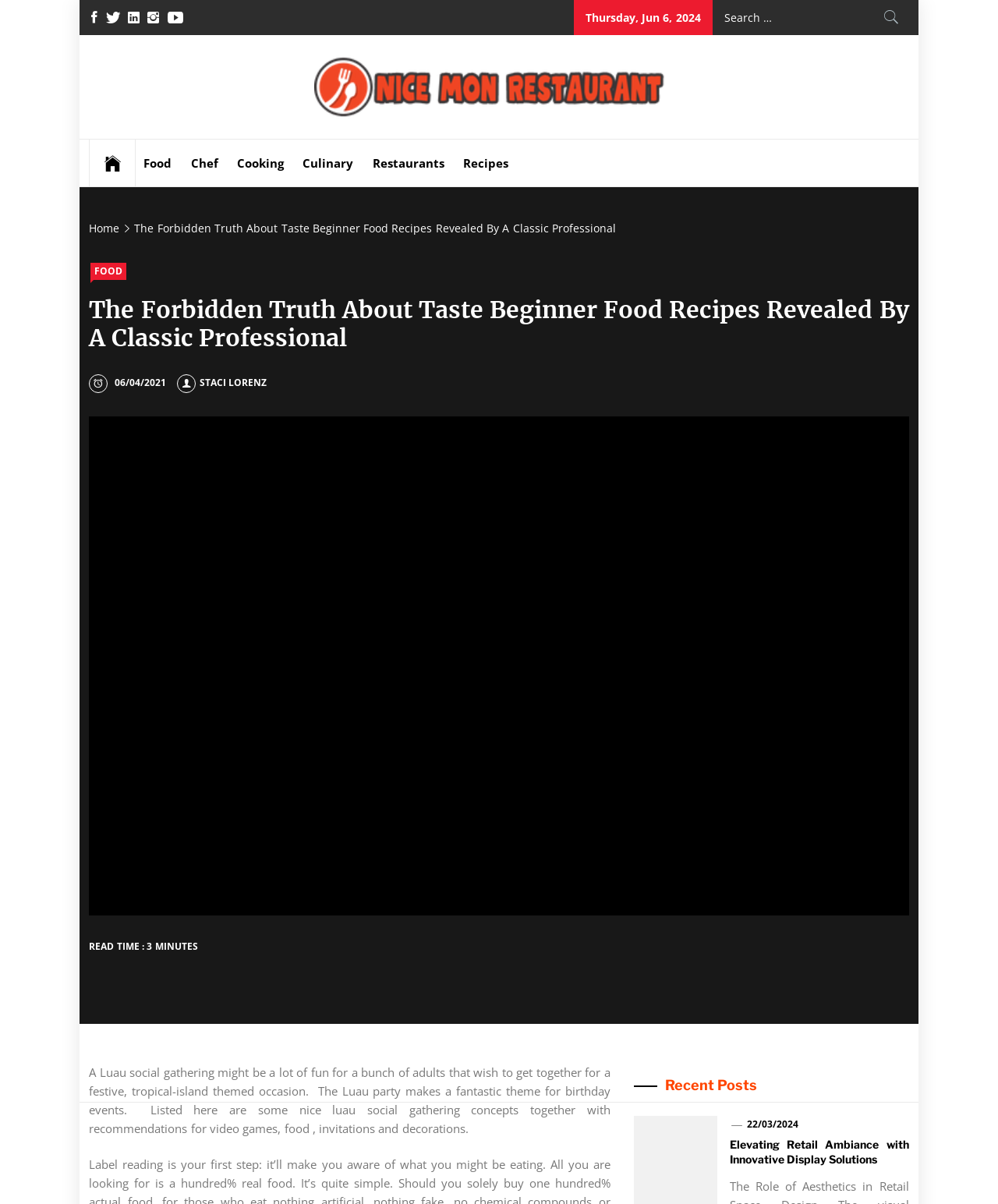Please analyze the image and provide a thorough answer to the question:
What is the theme of the party mentioned in the article?

I found the theme of the party by reading the article's content, specifically the first sentence which mentions 'A Luau social gathering might be a lot of fun for a bunch of adults that wish to get together for a festive, tropical-island themed occasion.'